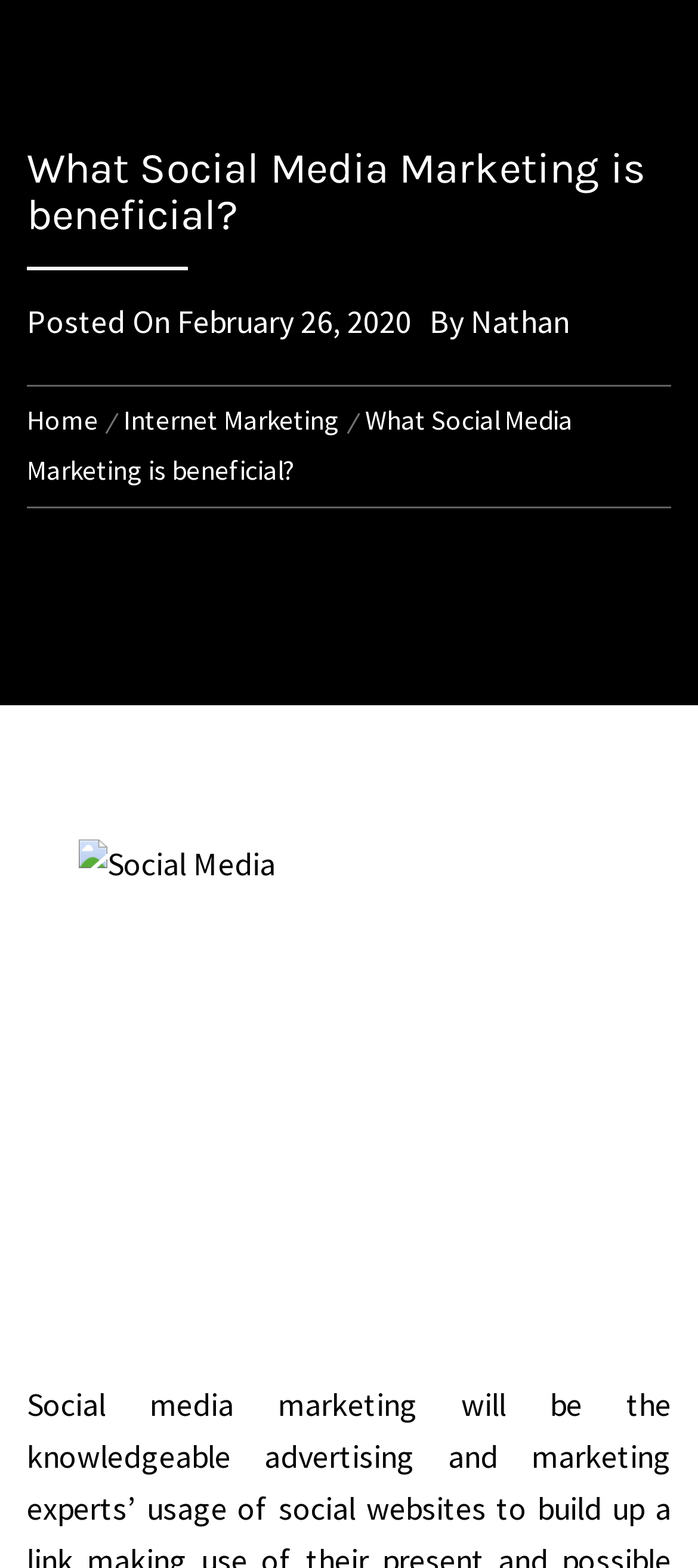From the webpage screenshot, identify the region described by February 26, 2020March 3, 2020. Provide the bounding box coordinates as (top-left x, top-left y, bottom-right x, bottom-right y), with each value being a floating point number between 0 and 1.

[0.254, 0.192, 0.59, 0.218]